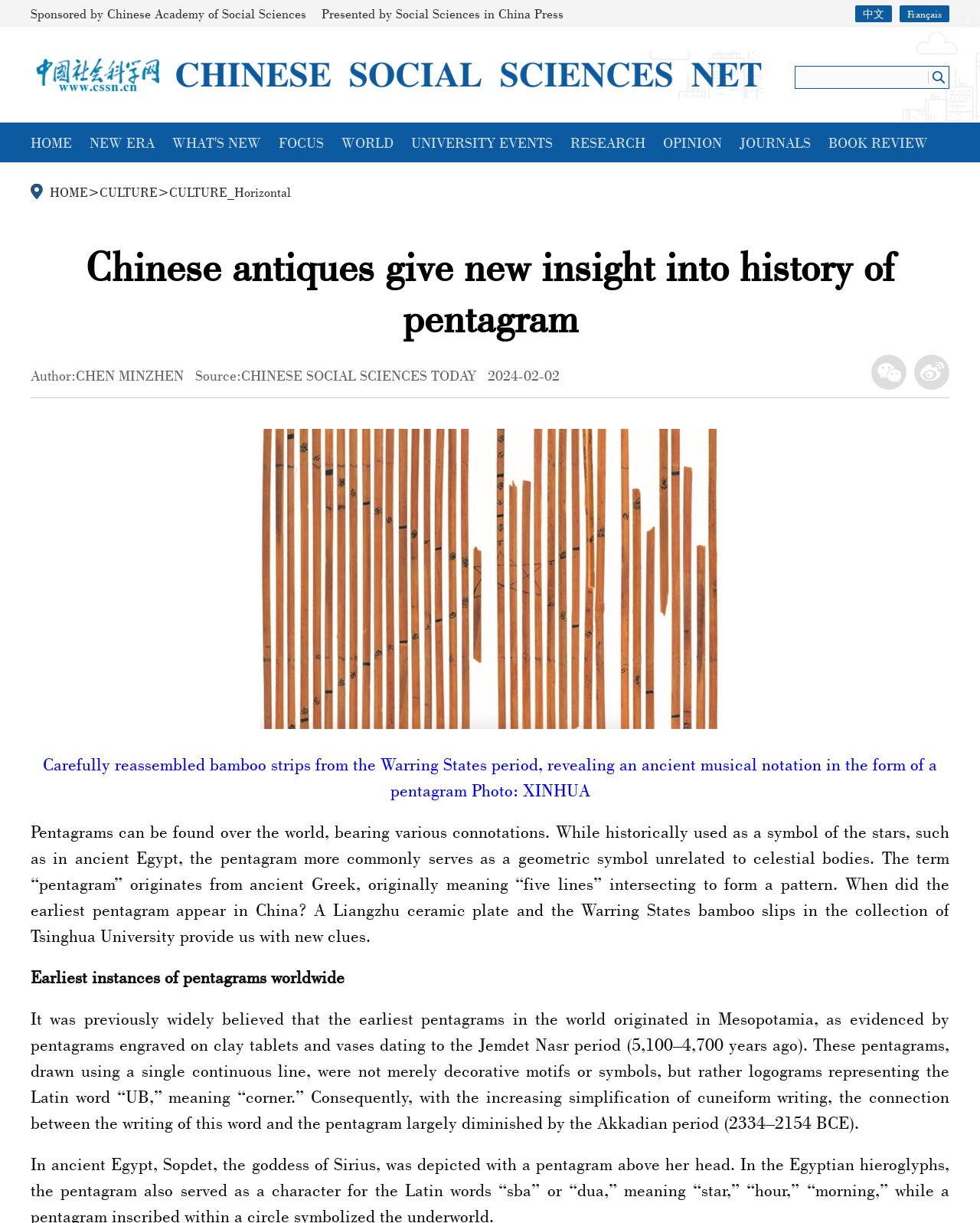Identify the bounding box coordinates for the element that needs to be clicked to fulfill this instruction: "Explore the 'CULTURE' section". Provide the coordinates in the format of four float numbers between 0 and 1: [left, top, right, bottom].

[0.102, 0.15, 0.161, 0.163]